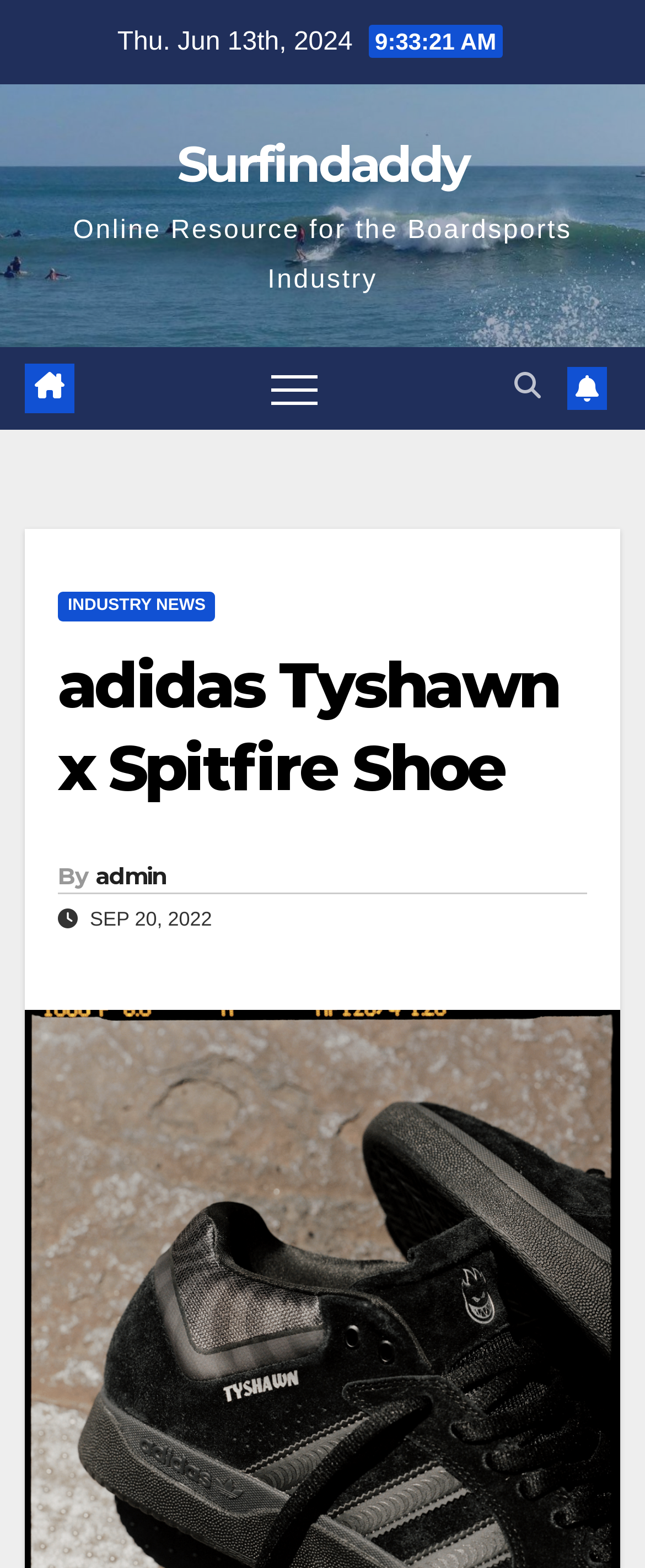Identify and extract the heading text of the webpage.

adidas Tyshawn x Spitfire Shoe